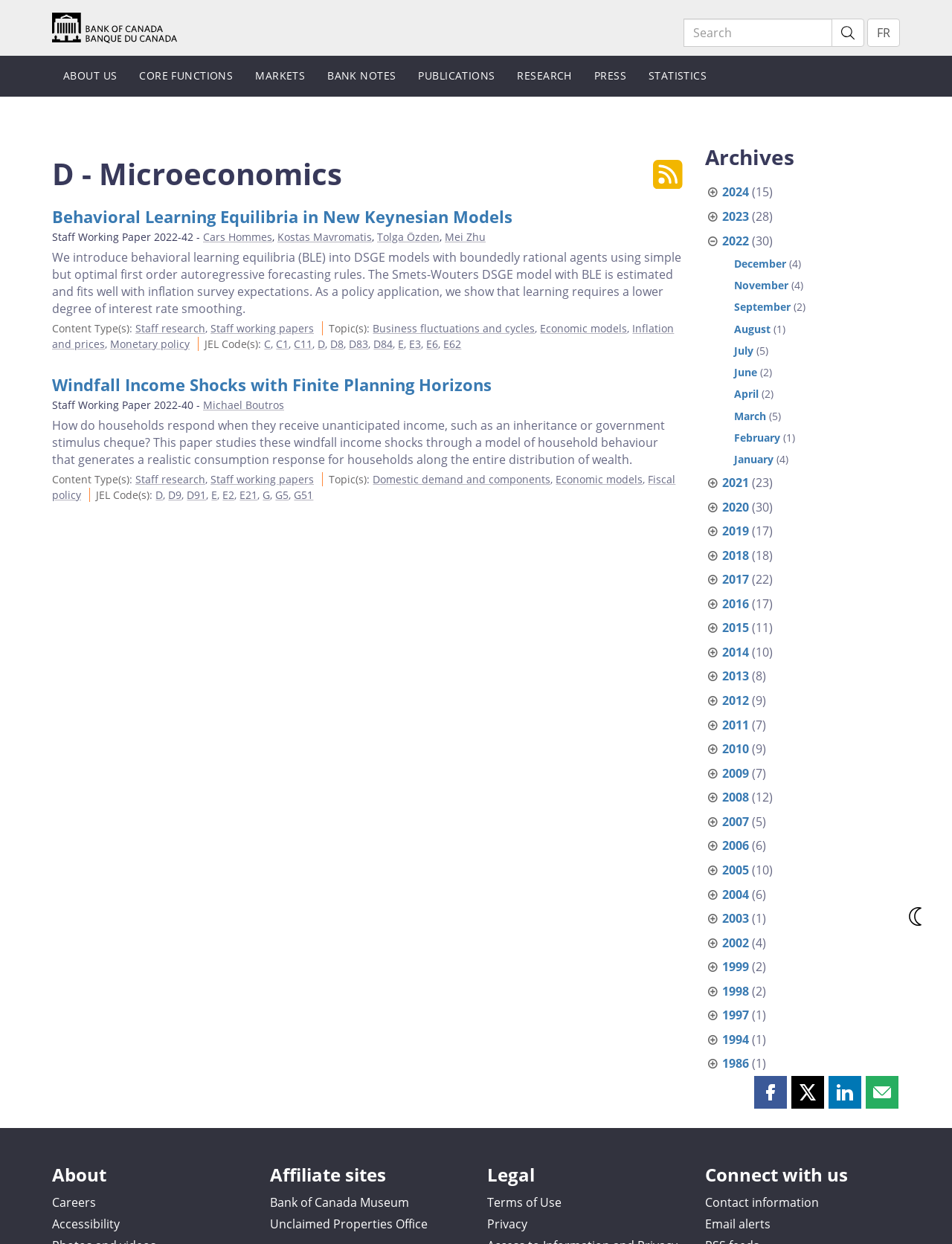Show the bounding box coordinates of the region that should be clicked to follow the instruction: "Read about Behavioral Learning Equilibria in New Keynesian Models."

[0.055, 0.165, 0.538, 0.183]